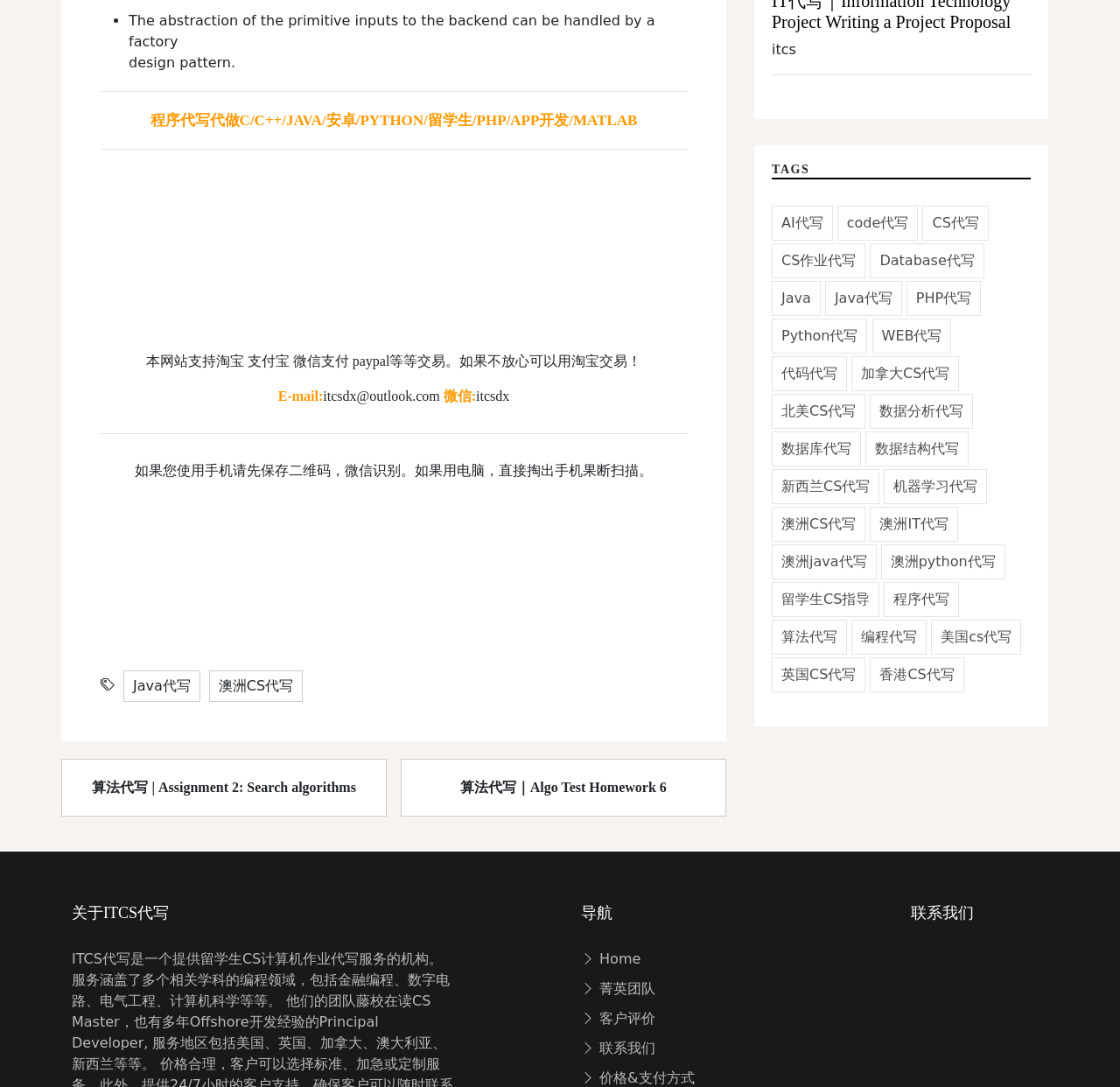Highlight the bounding box coordinates of the element you need to click to perform the following instruction: "Click the 'TAGS' heading."

[0.689, 0.15, 0.92, 0.165]